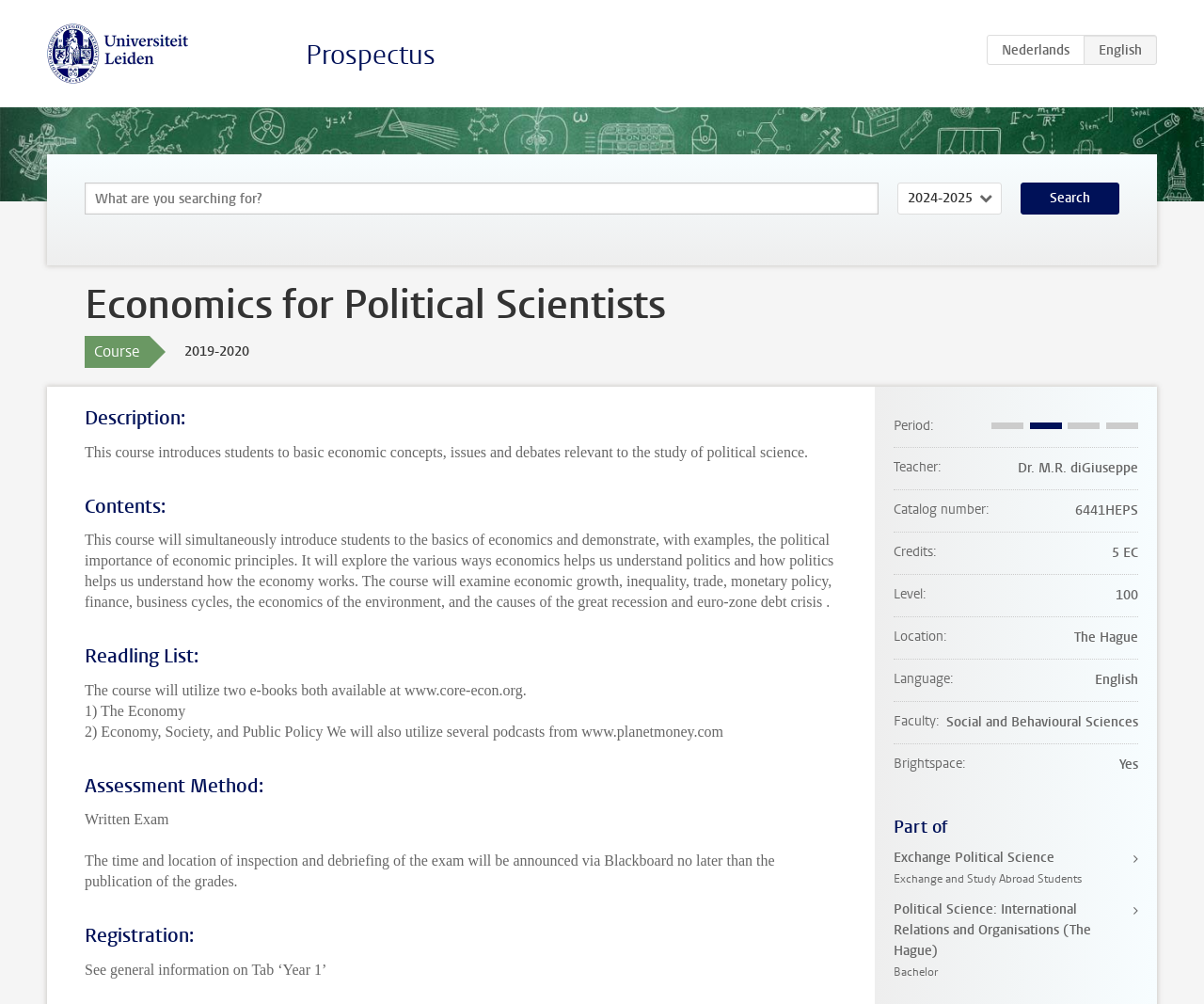Provide the bounding box coordinates of the section that needs to be clicked to accomplish the following instruction: "View course description."

[0.07, 0.404, 0.695, 0.43]